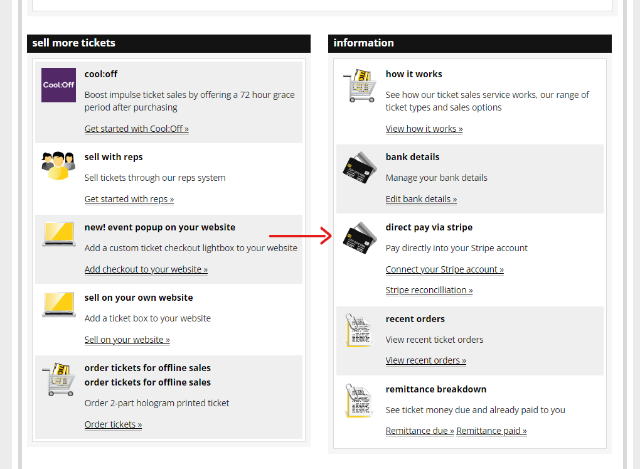What payment integration option is visible under the 'information' category?
Please respond to the question with a detailed and well-explained answer.

The 'direct pay via Stripe' option is visible under the 'information' category, inviting users to integrate their Stripe account for direct payments, which reinforces the platform’s functionality in streamlining transactions.